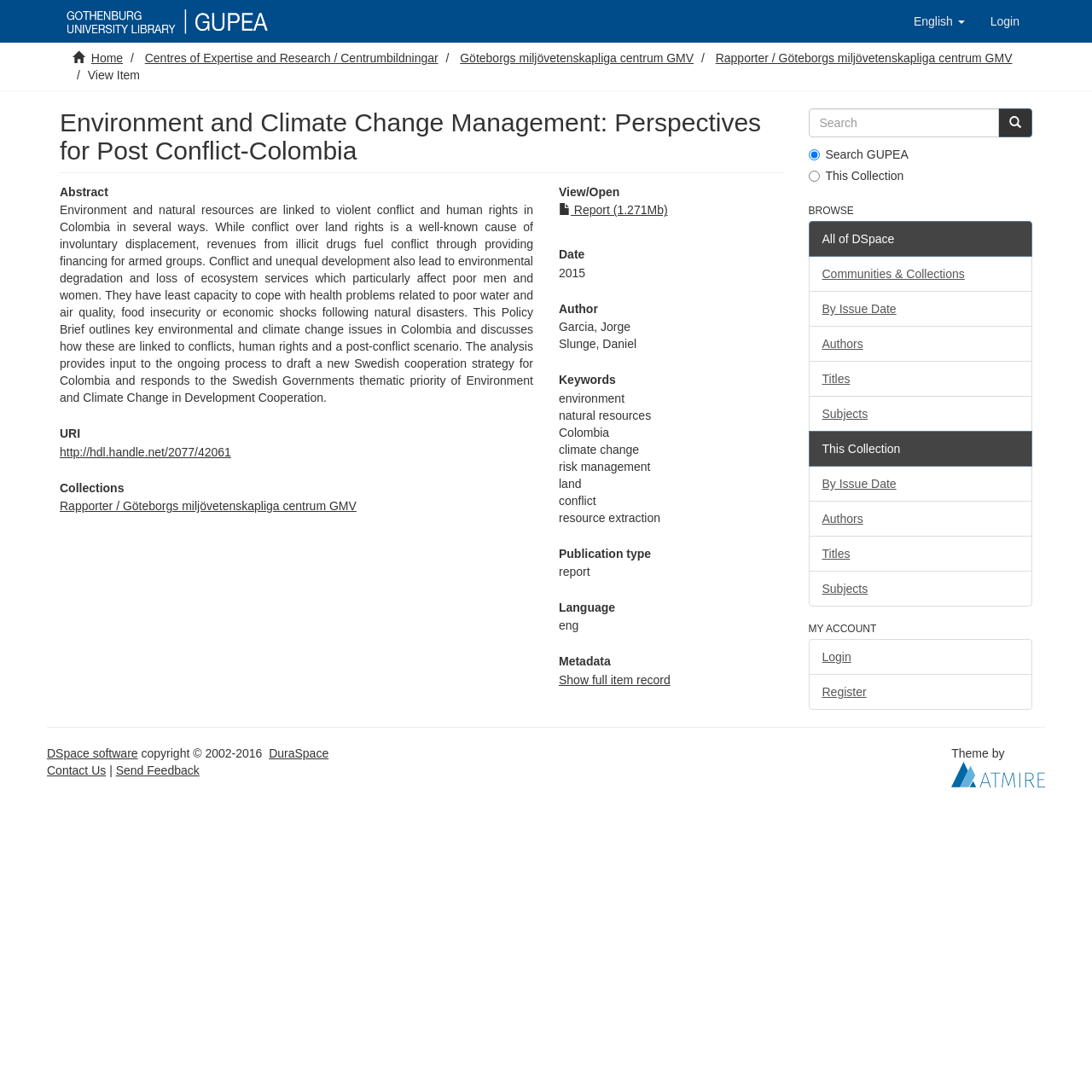Write a detailed summary of the webpage.

This webpage is about Environment and Climate Change Management: Perspectives for Post Conflict-Colombia. At the top, there is a navigation bar with links to "Home", "Centres of Expertise and Research / Centrumbildningar", "Göteborgs miljövetenskapliga centrum GMV", and "Rapporter / Göteborgs miljövetenskapliga centrum GMV". On the right side of the navigation bar, there are buttons for "English" and "Login".

Below the navigation bar, there is a heading that displays the title of the webpage. Underneath the title, there is an abstract that discusses the link between environment and natural resources to violent conflict and human rights in Colombia. The abstract also outlines the key environmental and climate change issues in Colombia and their connection to conflicts, human rights, and a post-conflict scenario.

On the left side of the webpage, there is a sidebar with several sections. The first section has a heading "BROWSE" and contains links to "Communities & Collections", "By Issue Date", "Authors", "Titles", and "Subjects". The second section has a heading "MY ACCOUNT" and contains links to "Login" and "Register".

In the main content area, there are several sections. The first section has a heading "Abstract" and displays the abstract mentioned earlier. The second section has a heading "URI" and contains a link to a URI. The third section has a heading "Collections" and contains a link to "Rapporter / Göteborgs miljövetenskapliga centrum GMV". The fourth section has a heading "View/ Open" and contains a link to a report. The fifth section has headings for "Date", "Author", "Keywords", "Publication type", "Language", and "Metadata", and displays the corresponding information.

At the bottom of the webpage, there is a footer section with links to "DSpace software", "DuraSpace", "Contact Us", and "Send Feedback". There is also a copyright notice and a theme credit to Atmire NV, accompanied by an image of the Atmire NV logo.